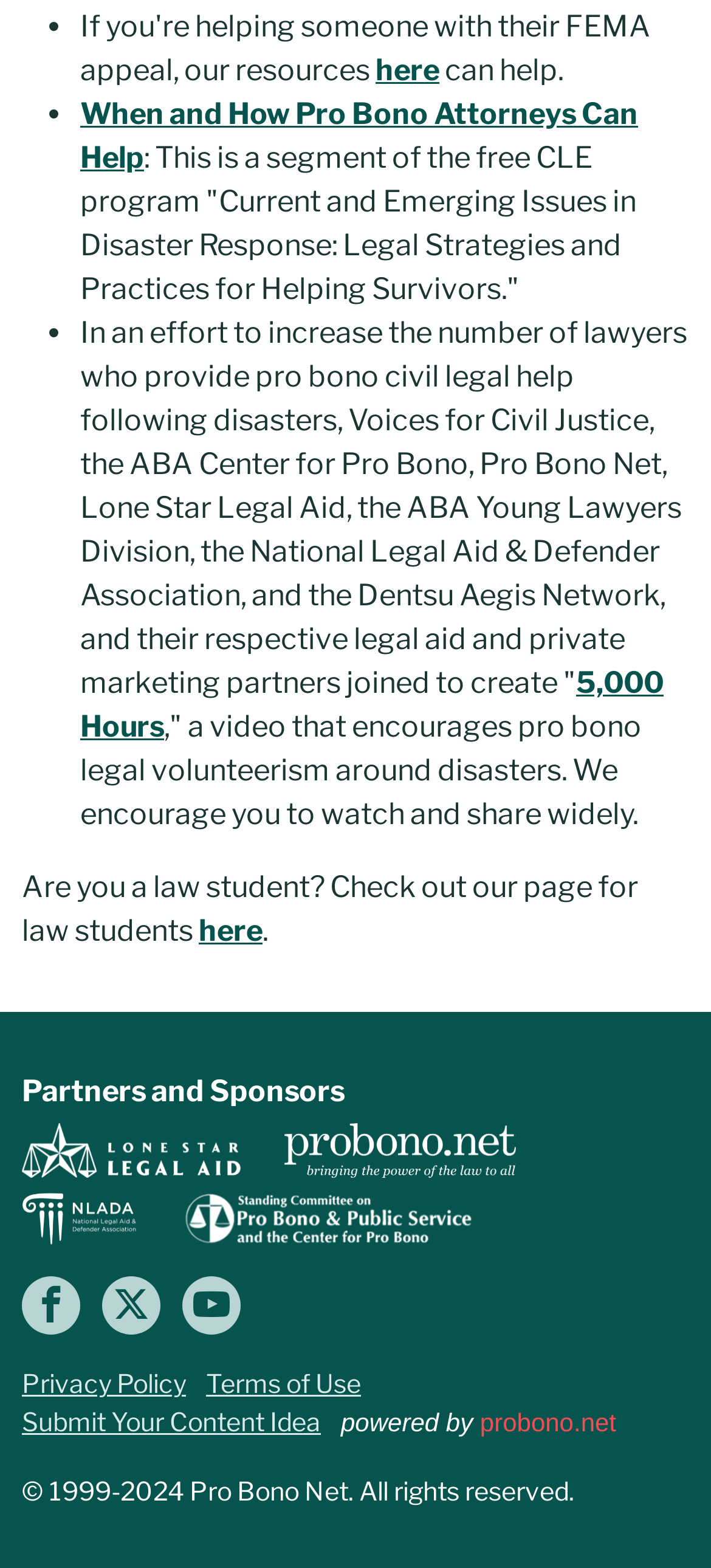Determine the bounding box coordinates of the clickable area required to perform the following instruction: "click here to learn more". The coordinates should be represented as four float numbers between 0 and 1: [left, top, right, bottom].

[0.528, 0.034, 0.618, 0.056]